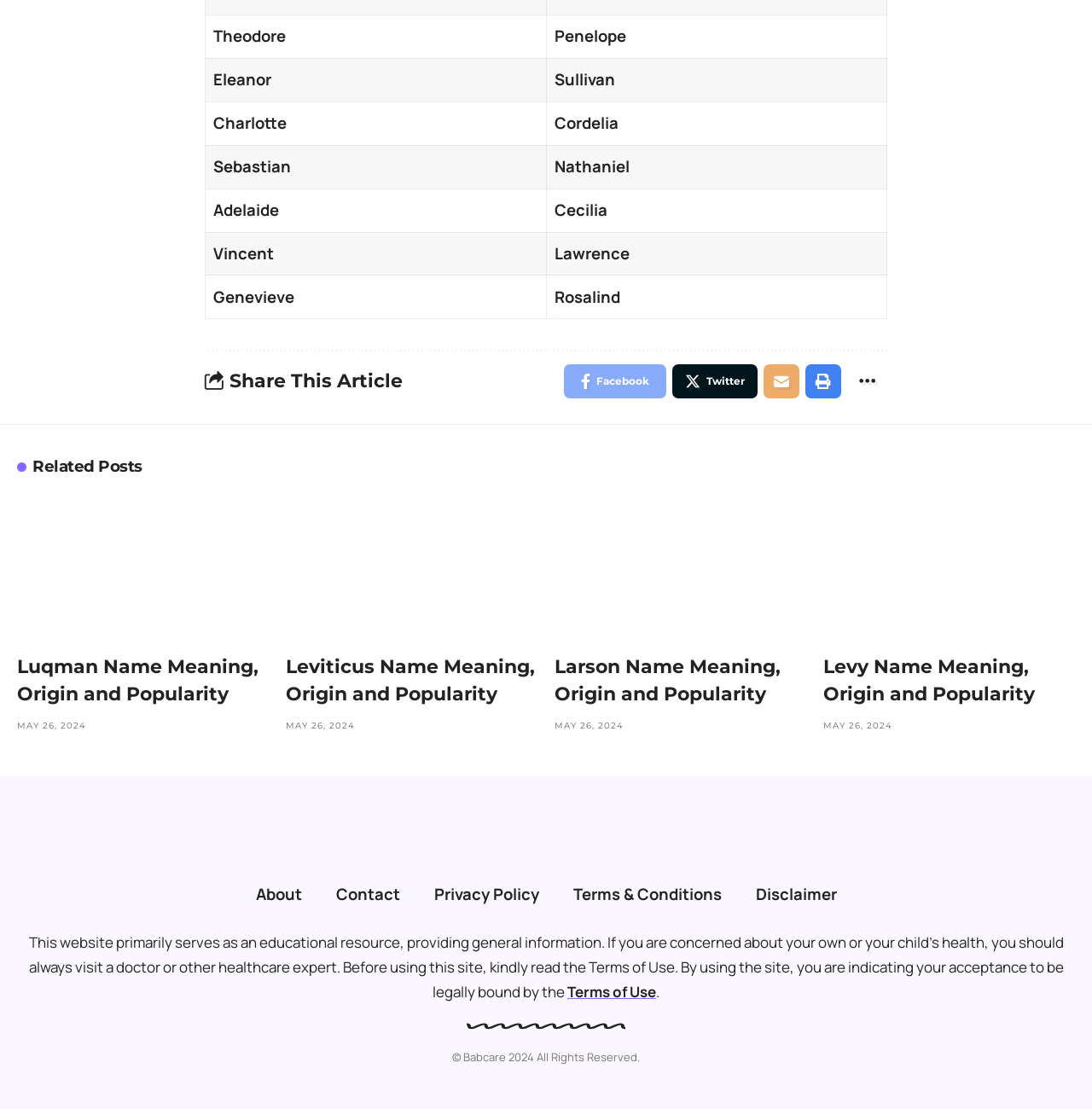Identify the bounding box of the UI element described as follows: "Privacy Policy". Provide the coordinates as four float numbers in the range of 0 to 1 [left, top, right, bottom].

[0.382, 0.788, 0.509, 0.824]